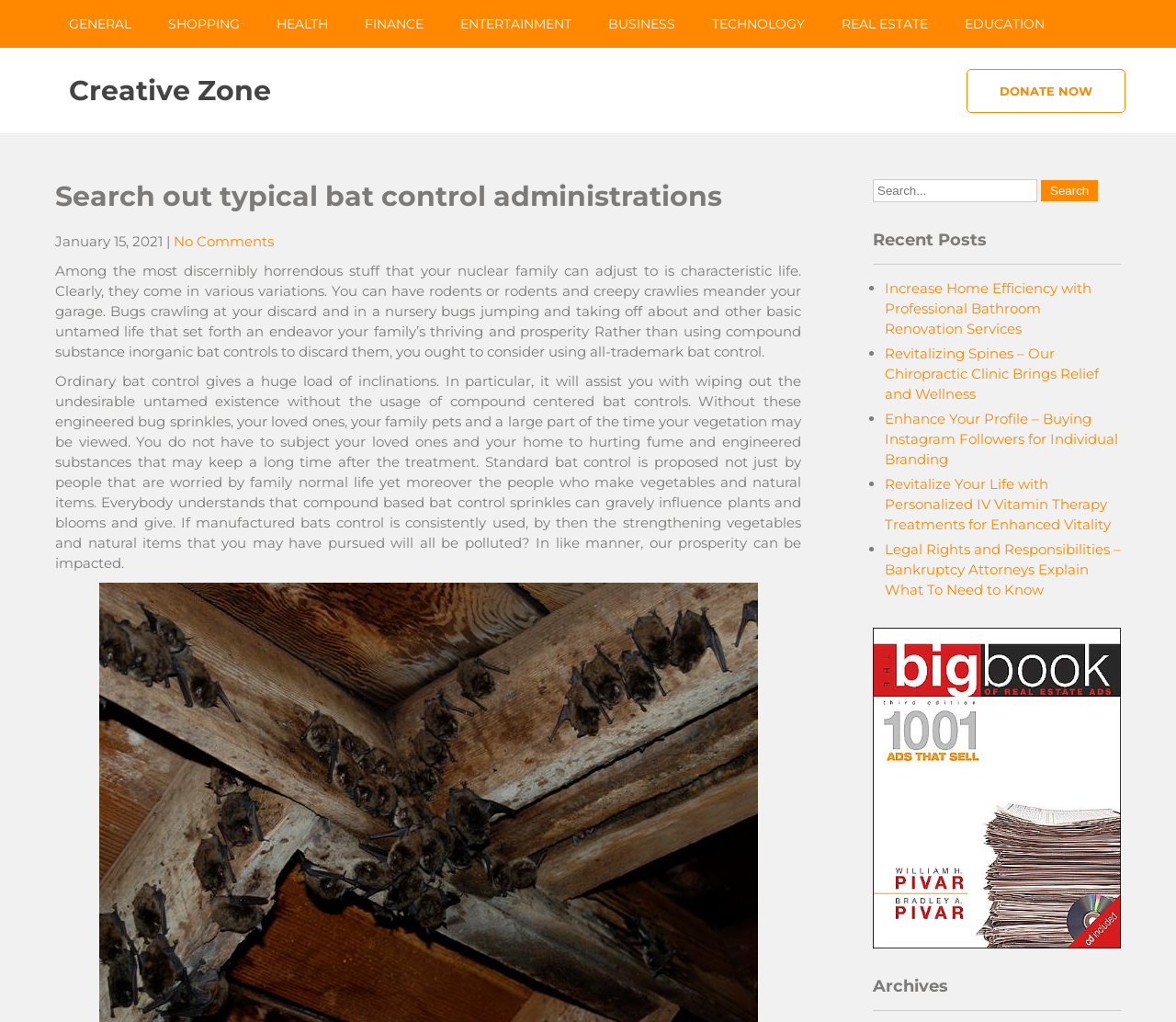Please identify the bounding box coordinates of the element that needs to be clicked to execute the following command: "Search for something". Provide the bounding box using four float numbers between 0 and 1, formatted as [left, top, right, bottom].

[0.885, 0.176, 0.934, 0.197]